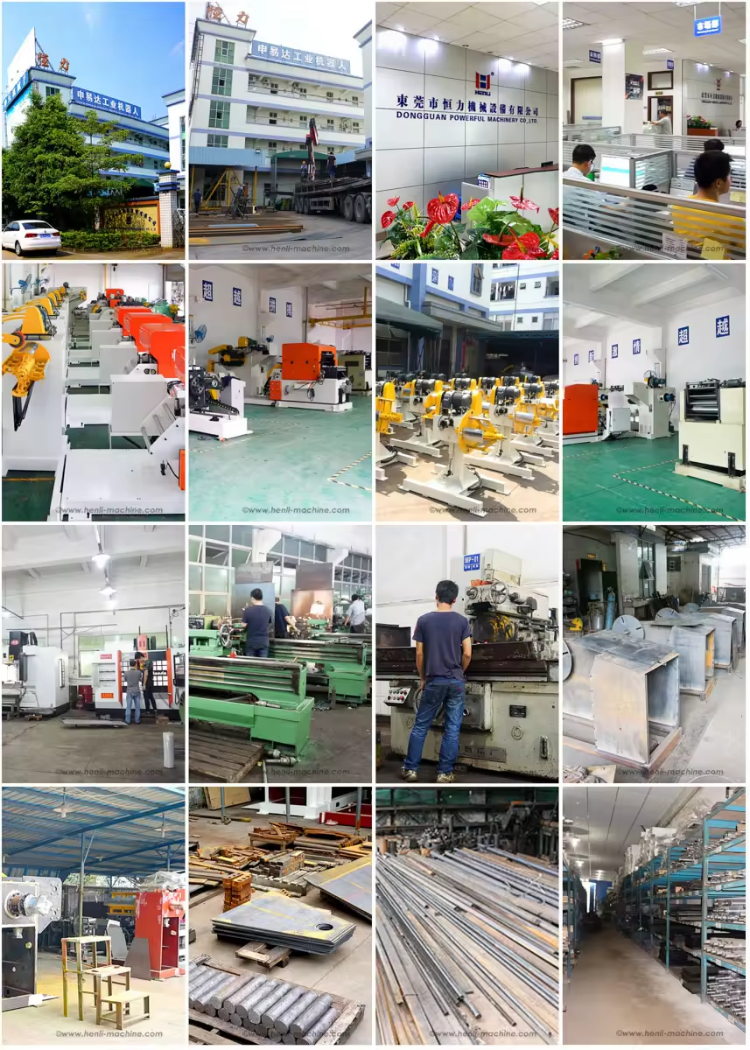What is emphasized by the images of workers in the lower segments?
Please provide a single word or phrase in response based on the screenshot.

Hands-on approach and skilled workforce